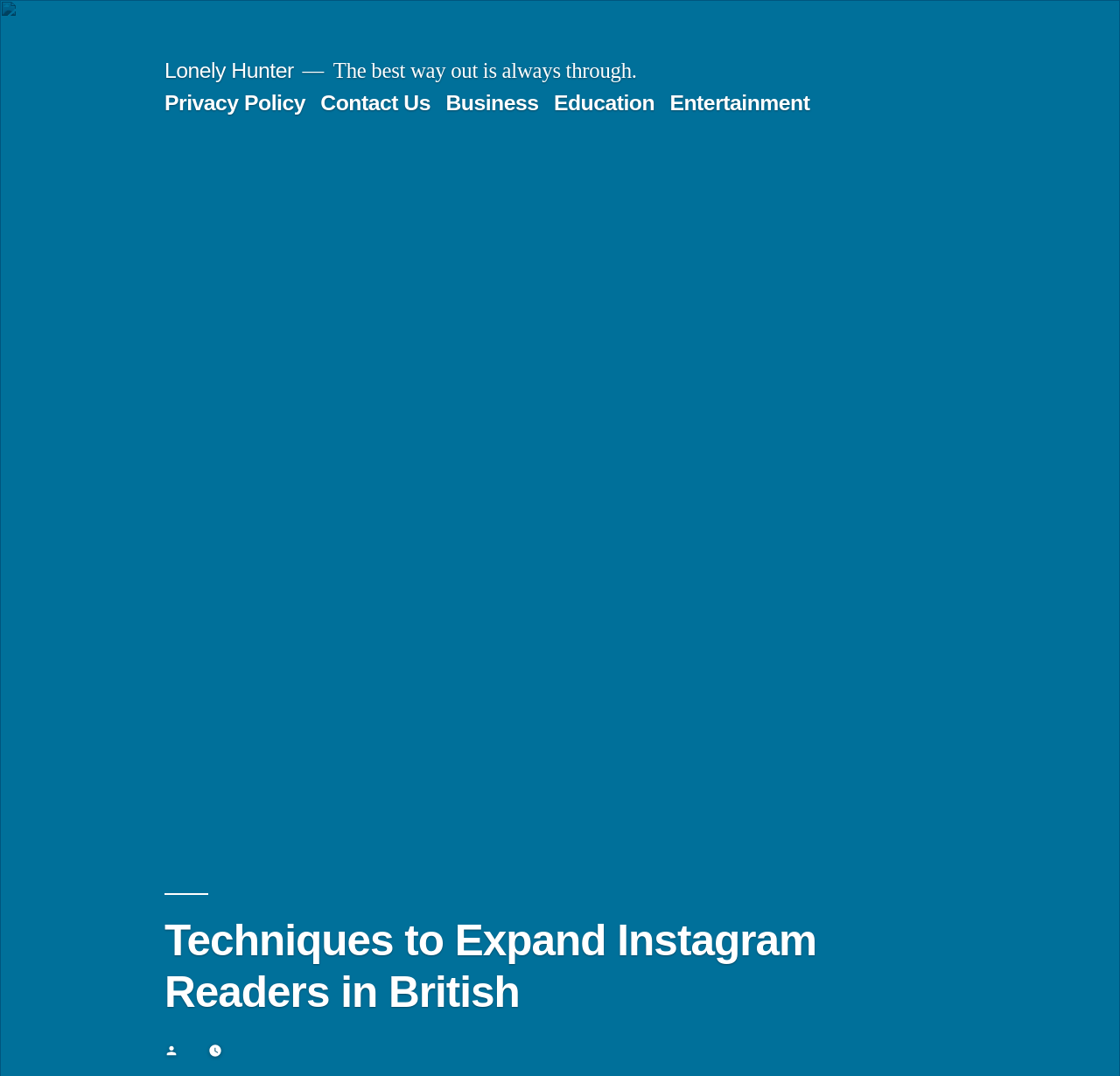What is the theme of the webpage? Based on the screenshot, please respond with a single word or phrase.

Instagram readers in British